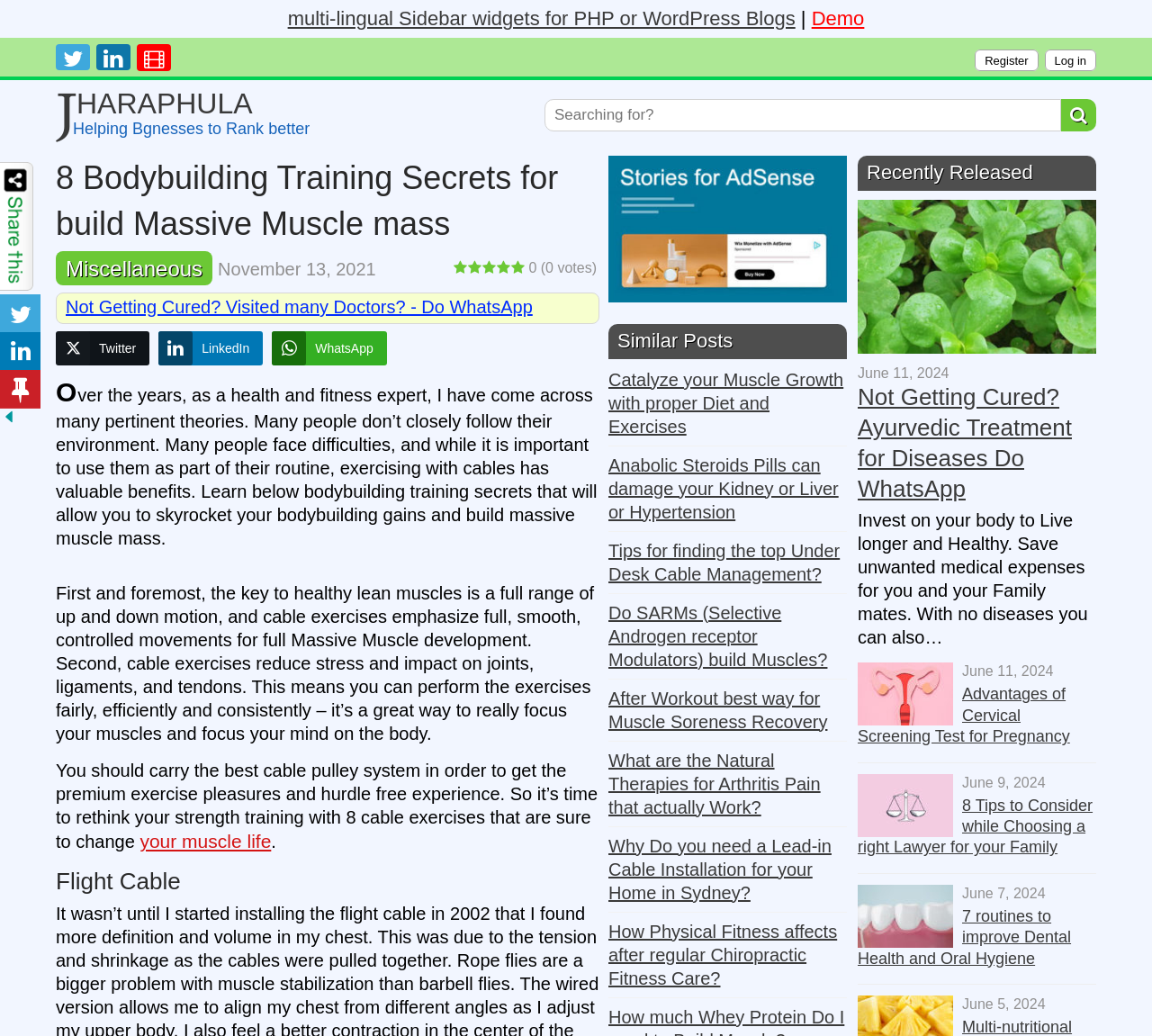Given the description "name="s" placeholder="Searching for?"", provide the bounding box coordinates of the corresponding UI element.

[0.473, 0.096, 0.921, 0.127]